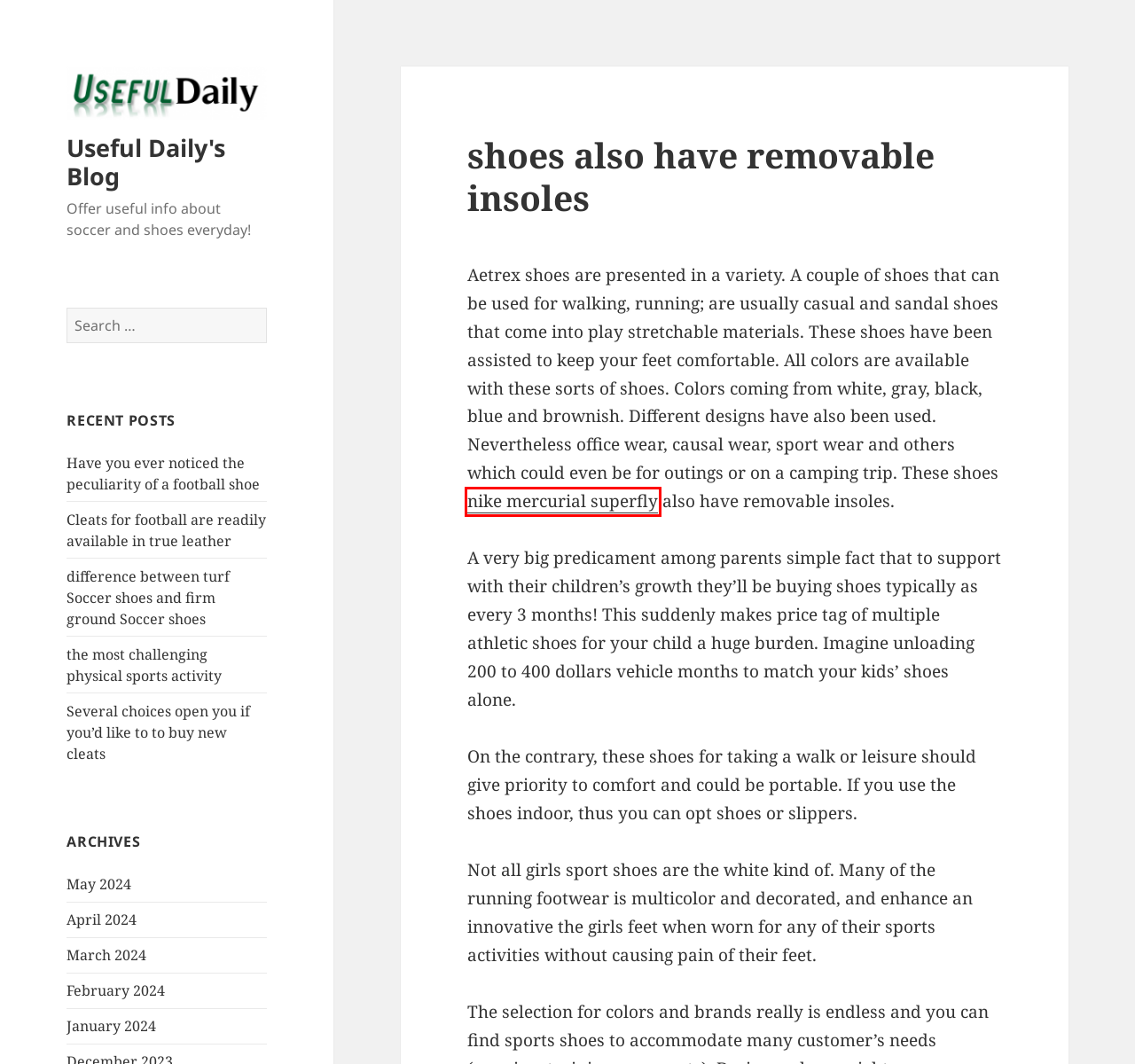Given a webpage screenshot with a UI element marked by a red bounding box, choose the description that best corresponds to the new webpage that will appear after clicking the element. The candidates are:
A. difference between turf Soccer shoes and firm ground Soccer shoes – Useful Daily's Blog
B. Useful Daily's Blog – Offer useful info about soccer and shoes everyday!
C. February 2024 – Useful Daily's Blog
D. April 2024 – Useful Daily's Blog
E. May 2024 – Useful Daily's Blog
F. the most challenging physical sports activity – Useful Daily's Blog
G. Nike magista obra | cheap soccer cleats for sale - Magista Store
H. March 2024 – Useful Daily's Blog

G